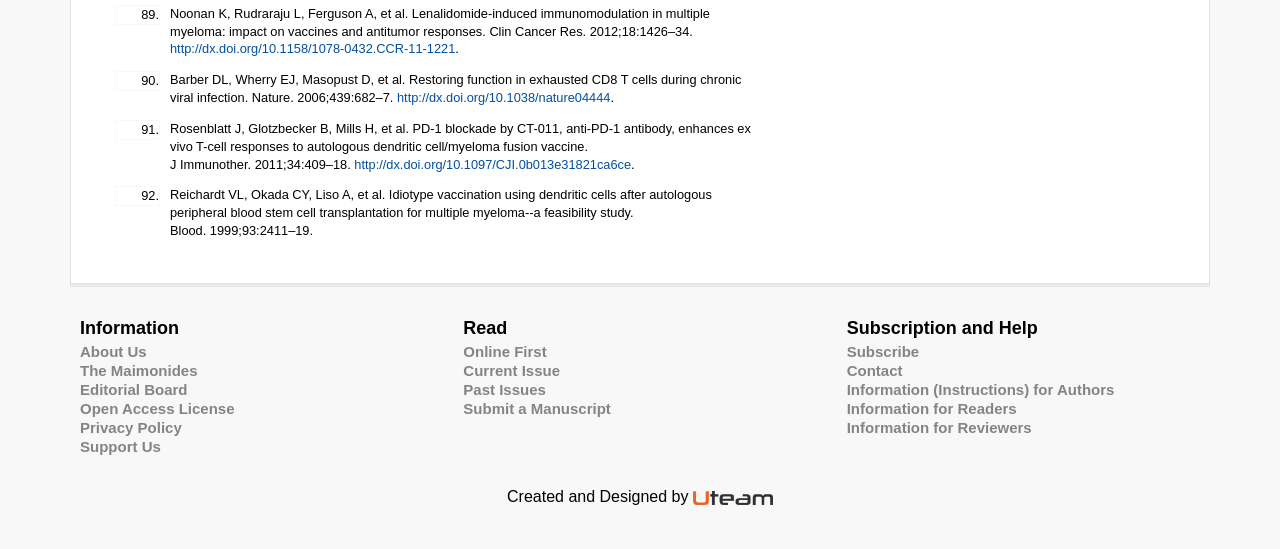What is the journal name of the second article? From the image, respond with a single word or brief phrase.

Nature